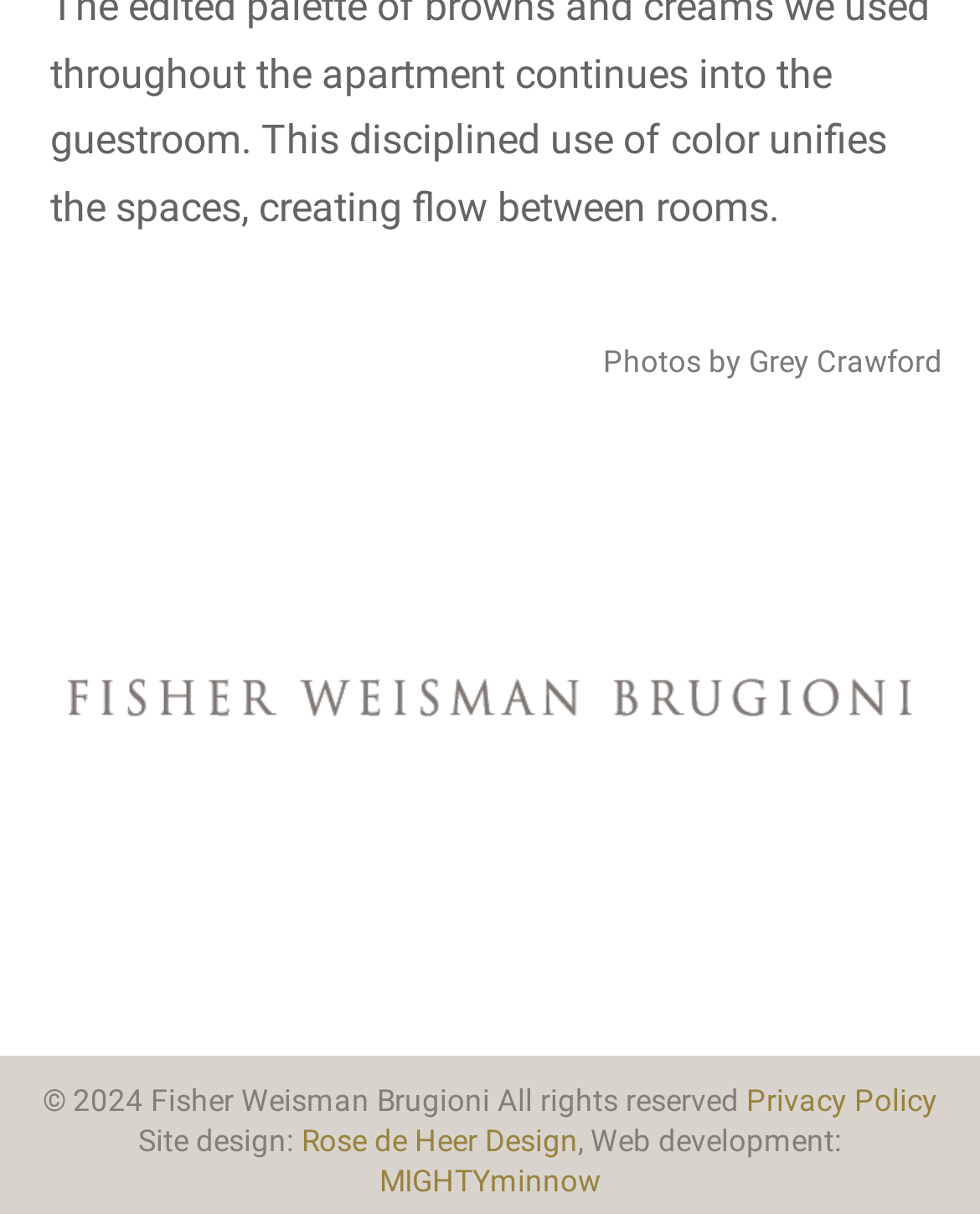Identify the bounding box coordinates for the UI element described as: "MIGHTYminnow".

[0.387, 0.959, 0.613, 0.988]